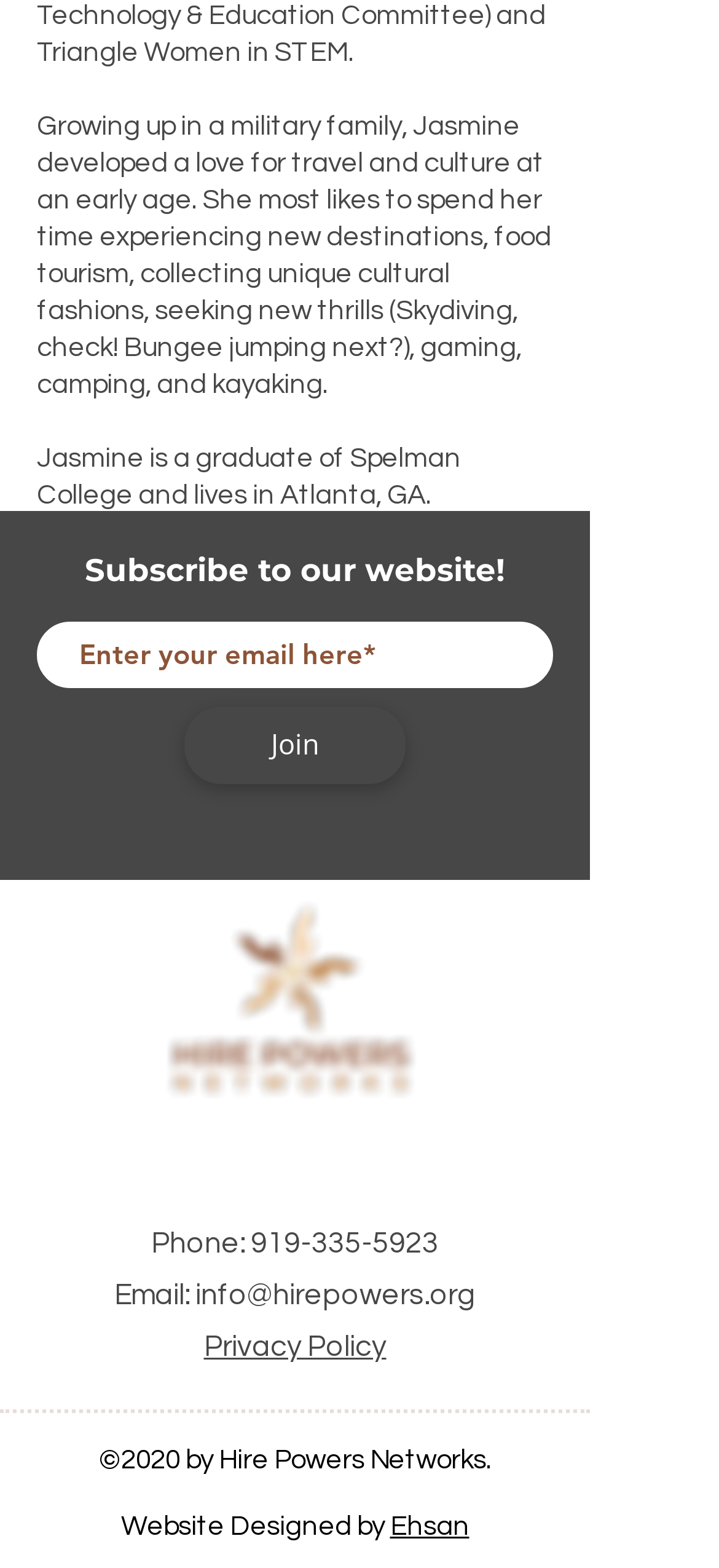Identify the bounding box coordinates for the UI element described as: "Privacy Policy". The coordinates should be provided as four floats between 0 and 1: [left, top, right, bottom].

[0.283, 0.85, 0.537, 0.868]